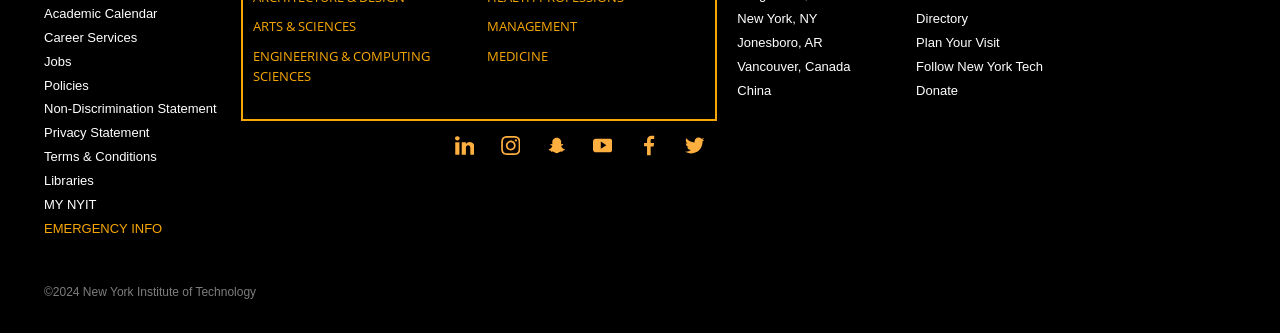What is the second college listed?
Provide a detailed answer to the question, using the image to inform your response.

I looked at the list of colleges and found that the second one is 'ENGINEERING & COMPUTING SCIENCES'.